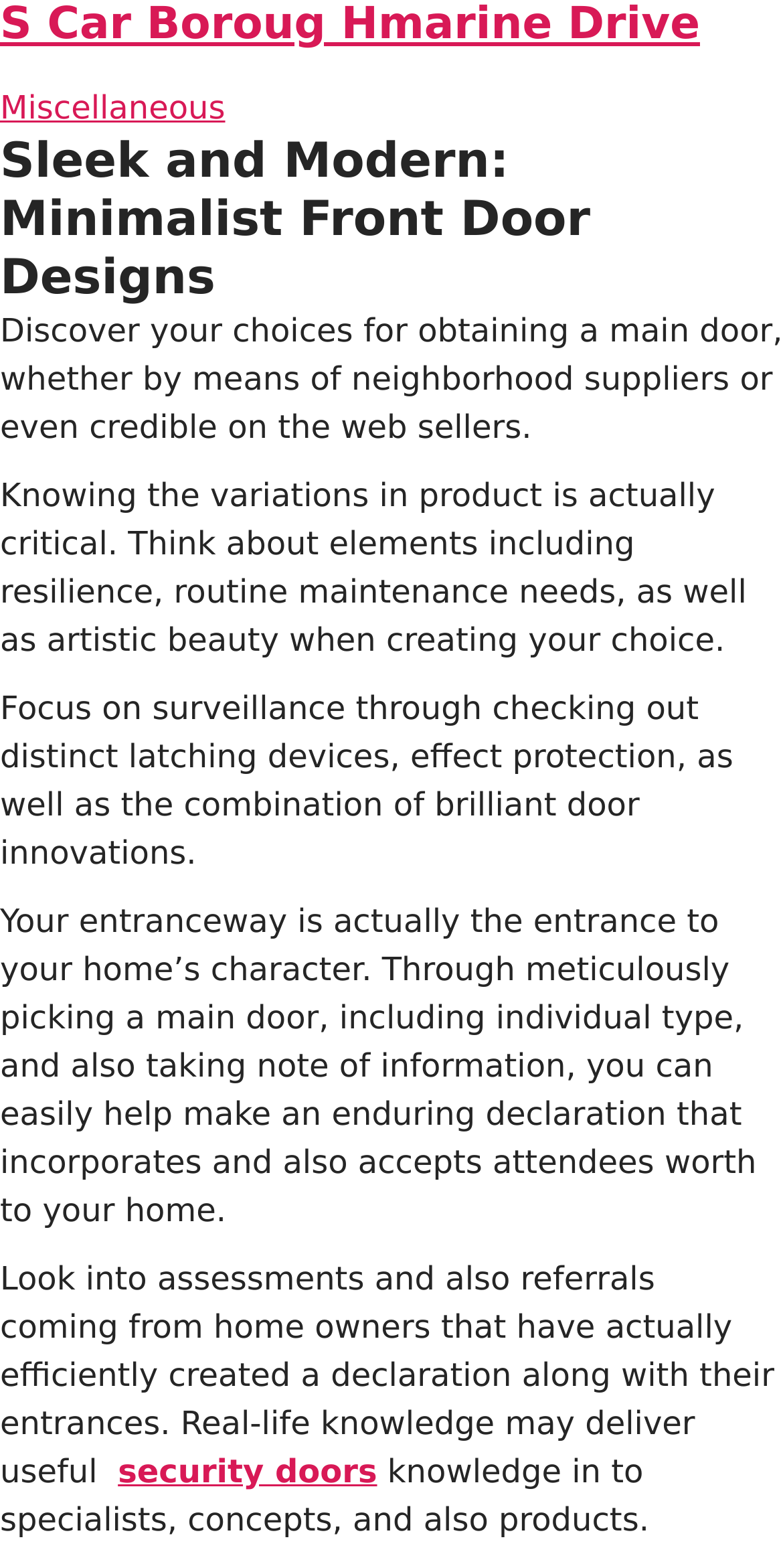What should you consider when choosing a front door?
Could you give a comprehensive explanation in response to this question?

The webpage advises that when choosing a front door, it's essential to consider factors such as resilience, maintenance needs, and artistic beauty. This suggests that the front door should be durable, easy to maintain, and aesthetically pleasing.